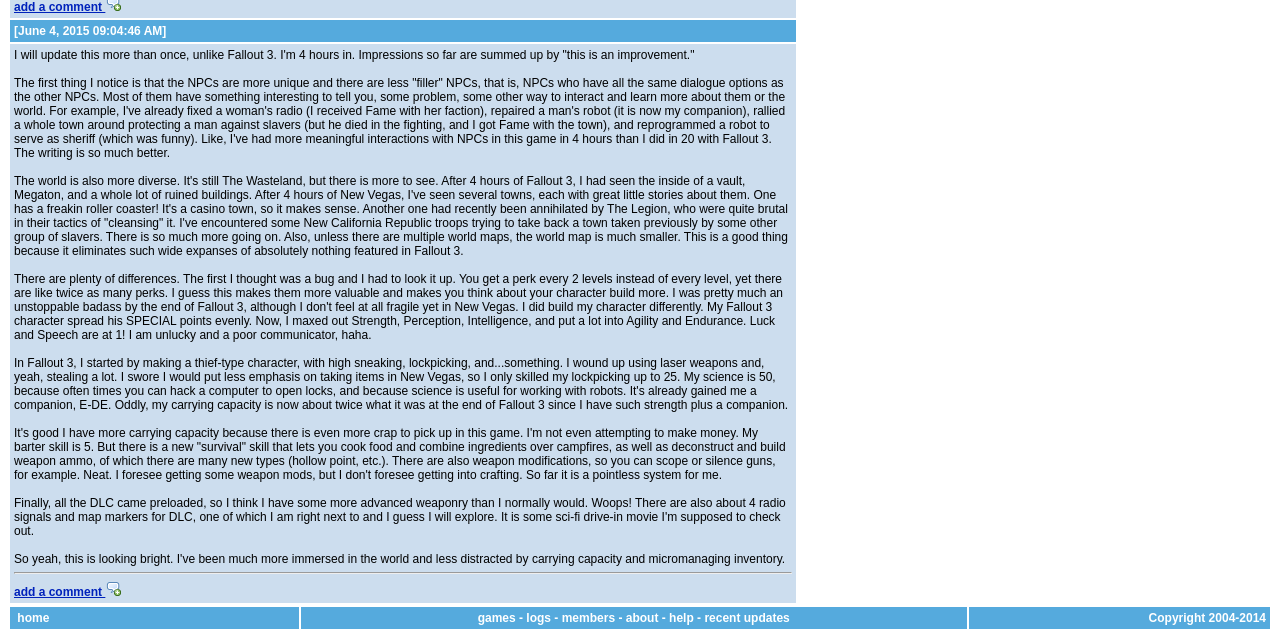Use a single word or phrase to answer the question: 
How many hours has the author played New Vegas?

4 hours